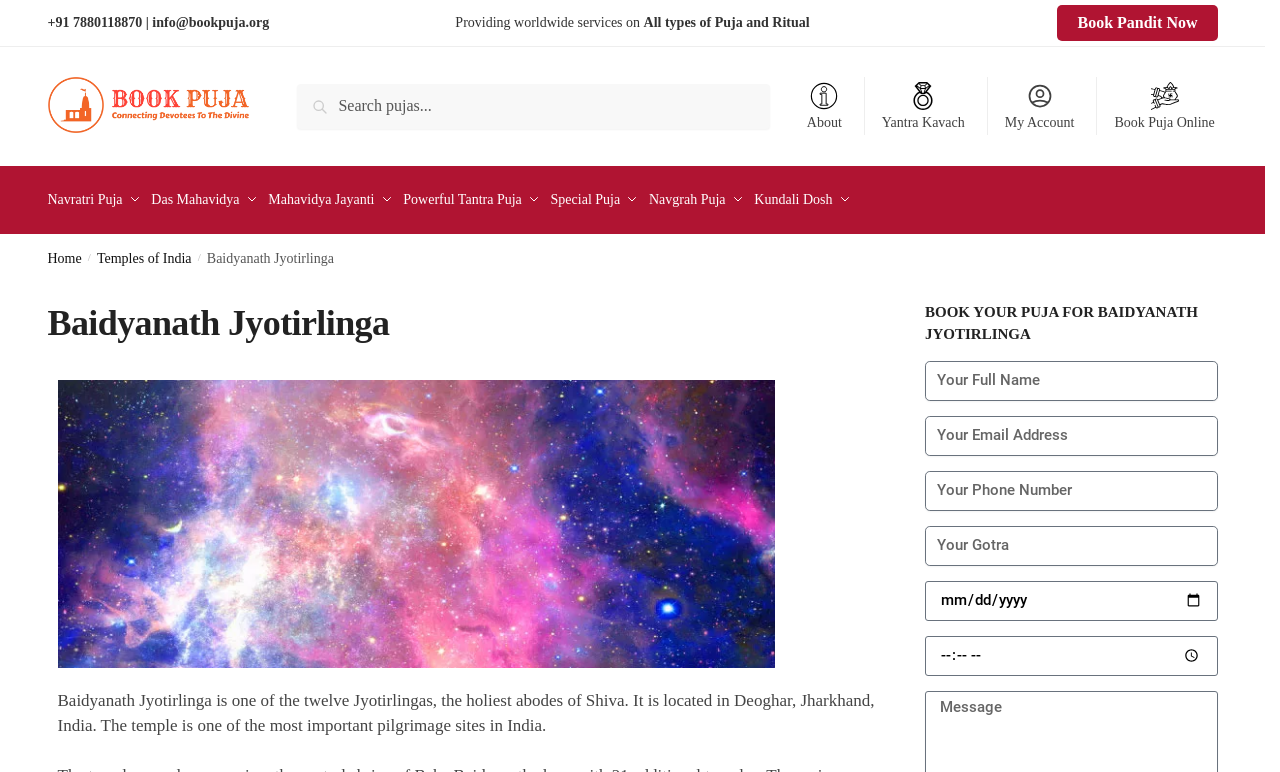Identify the bounding box coordinates of the HTML element based on this description: "Powerful Tantra Puja".

[0.33, 0.216, 0.449, 0.294]